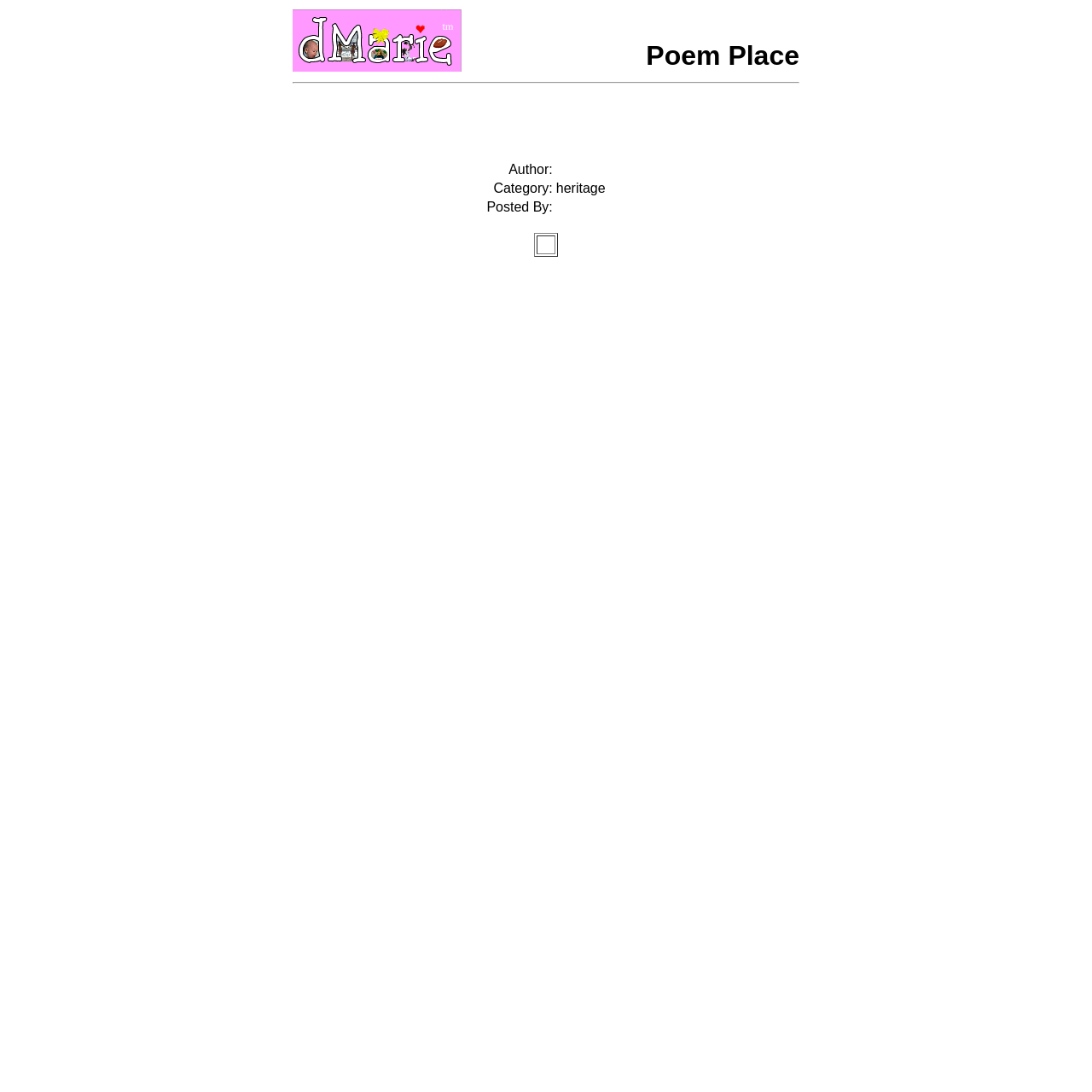Locate the bounding box coordinates of the UI element described by: "alt="dMarie Home Page"". The bounding box coordinates should consist of four float numbers between 0 and 1, i.e., [left, top, right, bottom].

[0.268, 0.055, 0.423, 0.068]